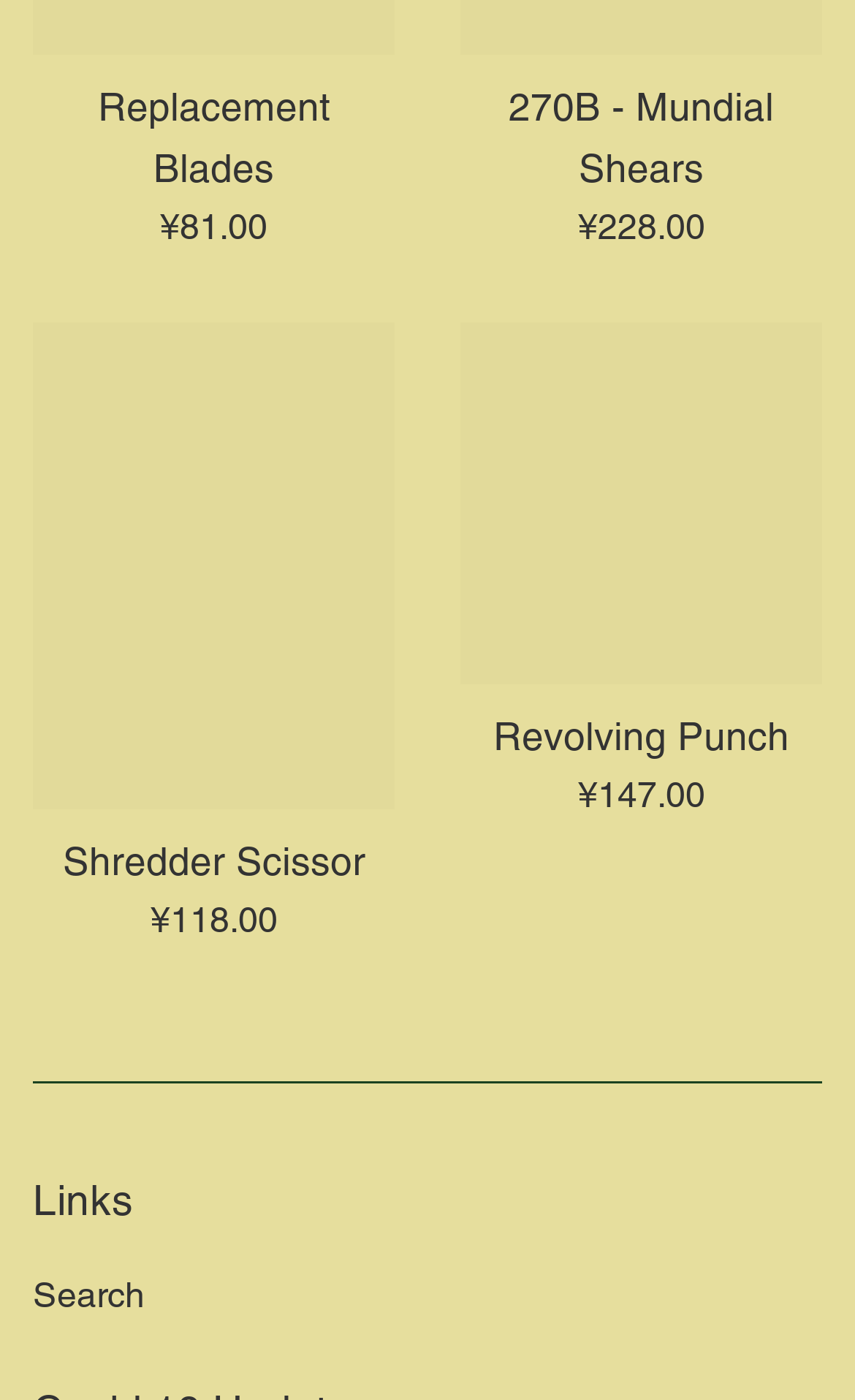Answer succinctly with a single word or phrase:
How many products are displayed on this page?

4